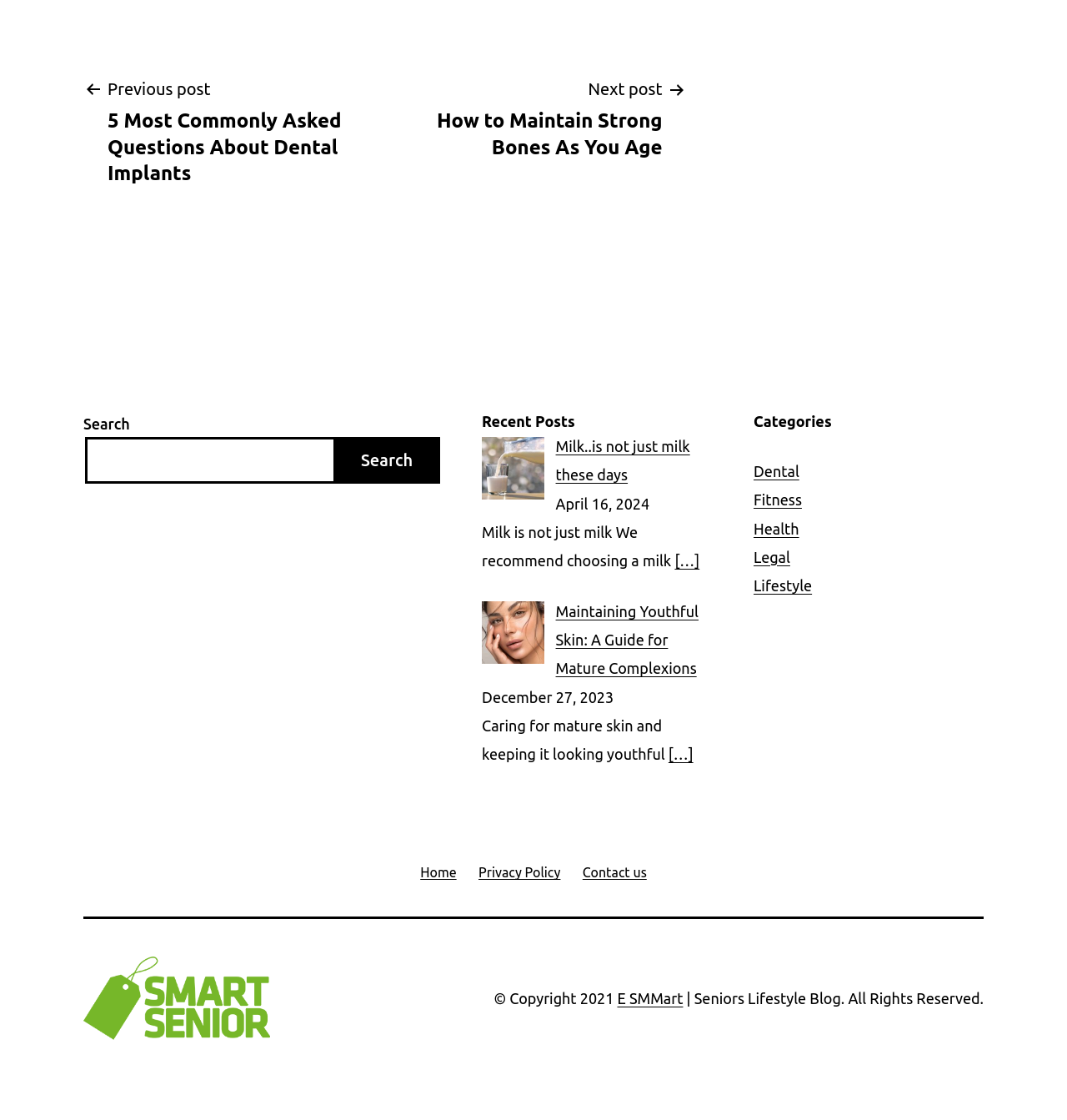Determine the bounding box for the HTML element described here: "Privacy Policy". The coordinates should be given as [left, top, right, bottom] with each number being a float between 0 and 1.

[0.438, 0.759, 0.536, 0.797]